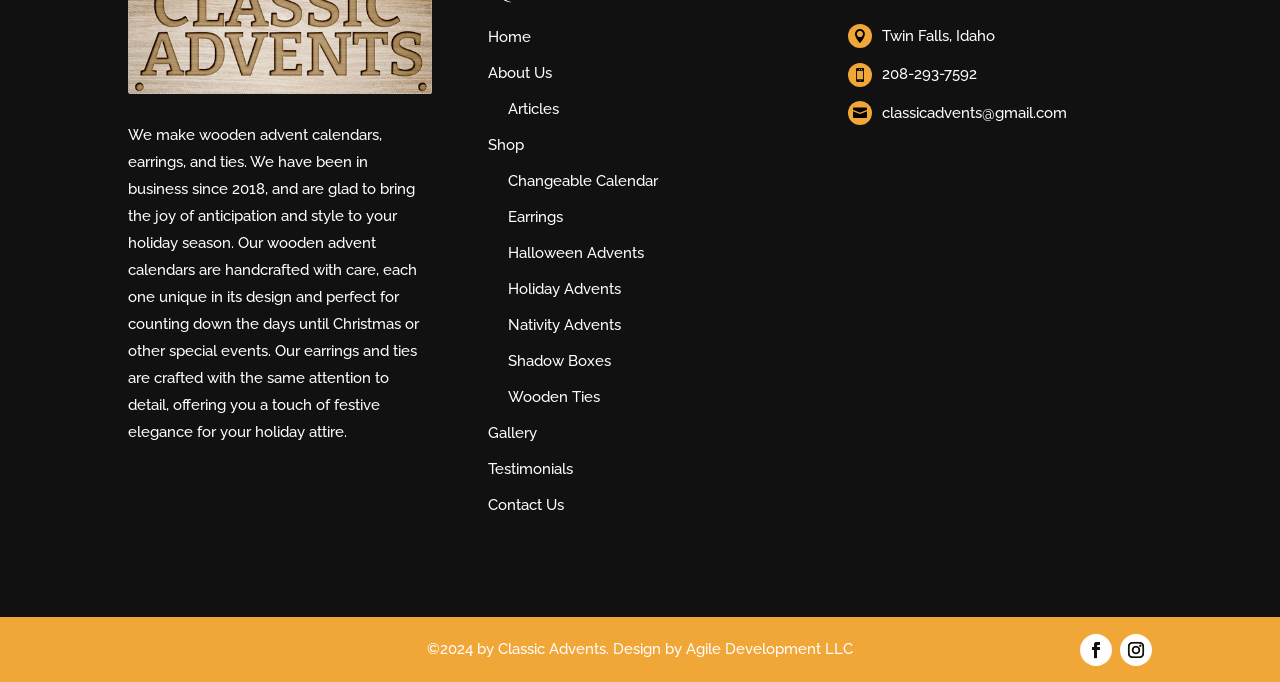Calculate the bounding box coordinates for the UI element based on the following description: "Nativity Advents". Ensure the coordinates are four float numbers between 0 and 1, i.e., [left, top, right, bottom].

[0.397, 0.463, 0.485, 0.489]